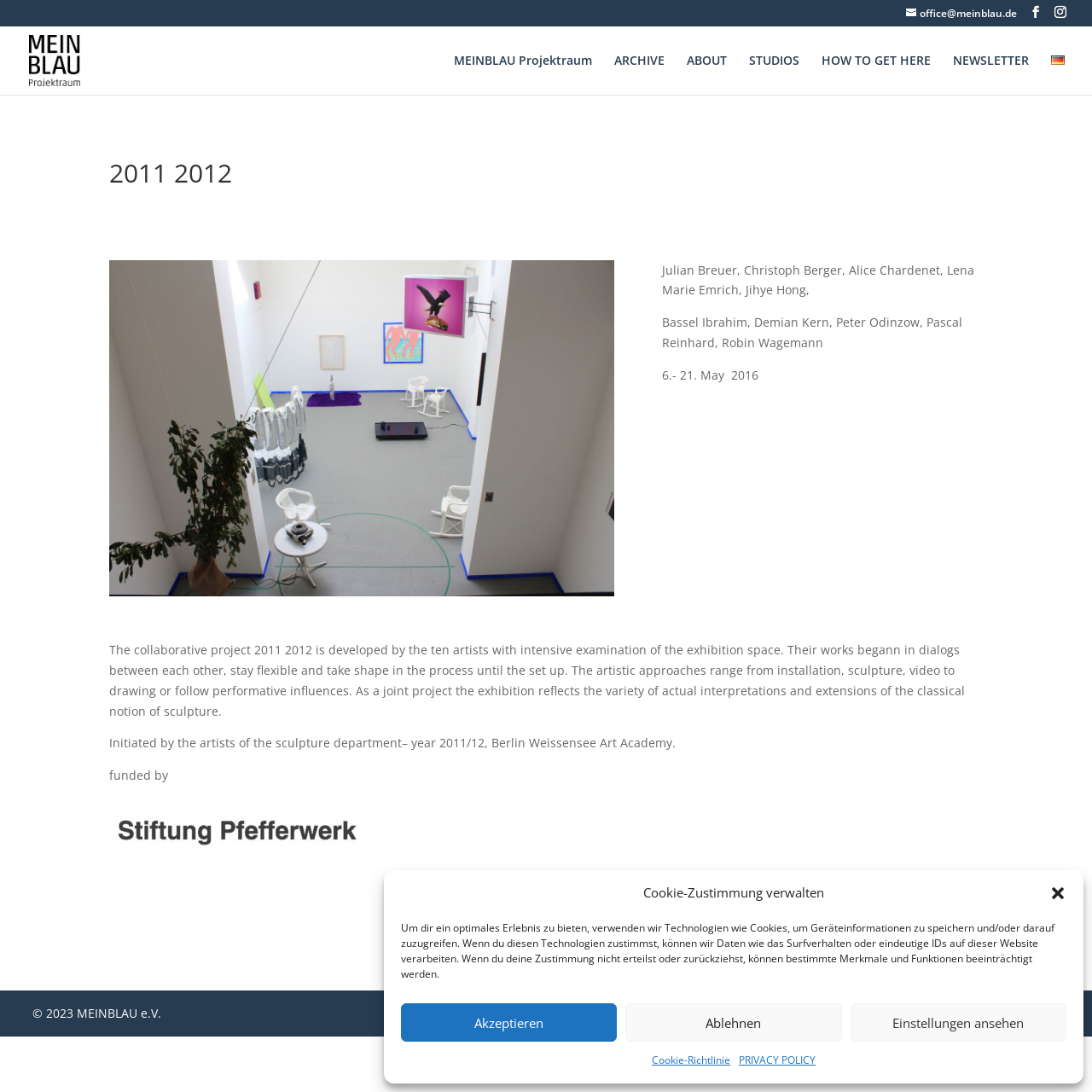Using the information from the screenshot, answer the following question thoroughly:
What is the duration of the exhibition?

The duration of the exhibition can be found in the text '6.- 21. May 2016', which is located below the list of artists' names and provides information about the exhibition's schedule.